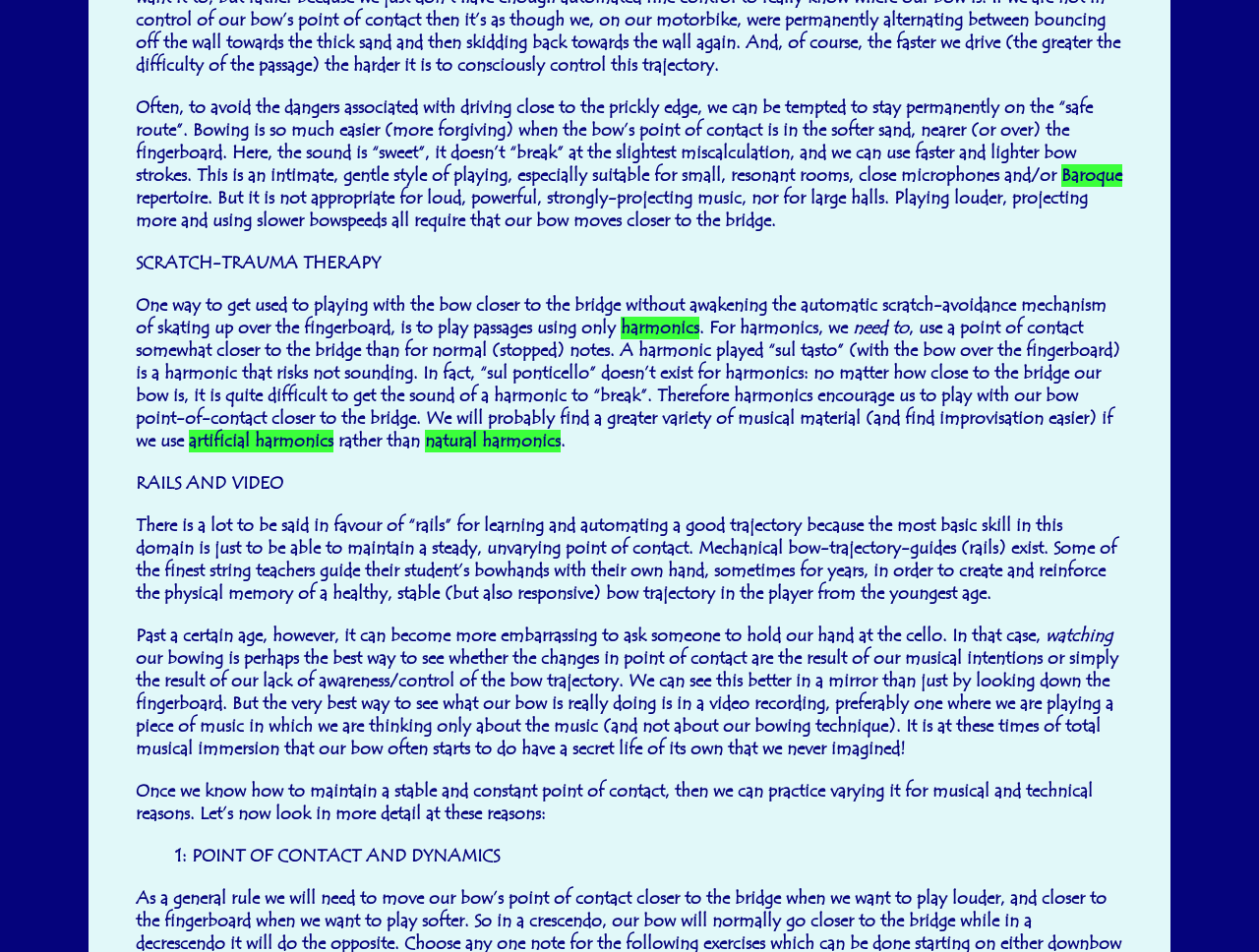Answer the question using only a single word or phrase: 
What is the benefit of watching oneself play the cello in a video recording?

To see bowing technique